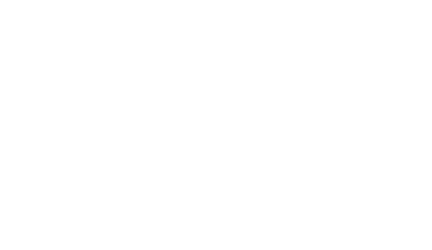Please respond to the question using a single word or phrase:
What is the estimated value of the mutual fund market?

€12T